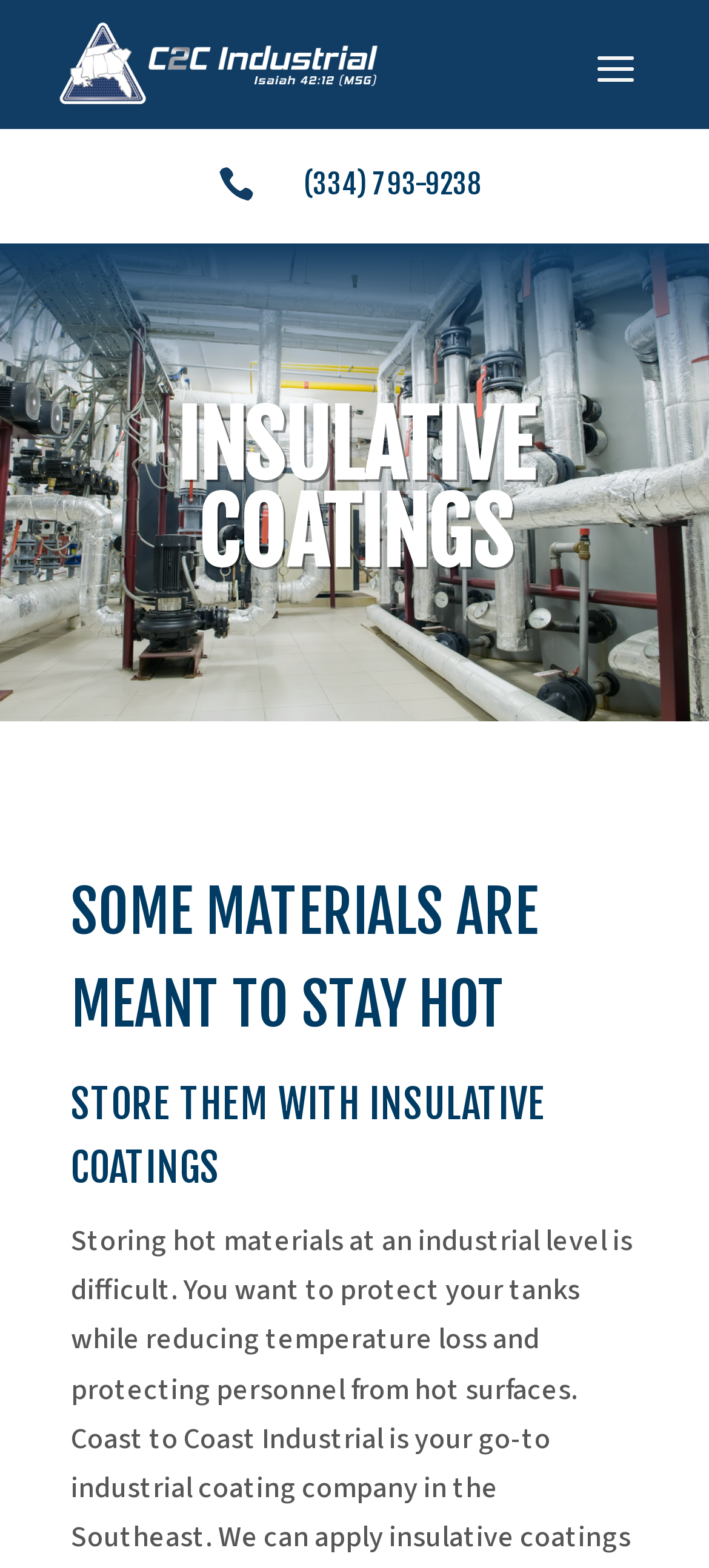Provide an in-depth caption for the contents of the webpage.

The webpage is about Insulative Coatings, specifically highlighting the services offered by Coast 2 Coast Industrial. At the top-left corner, there is a link. Below it, there is a table layout that spans across the majority of the page. Within this table, there is a small icon represented by the Unicode character '\ue090' located at the top-left corner. 

To the right of the icon, there is a heading displaying the phone number '(334) 793-9238'. 

Further down the page, there are three prominent headings. The first heading, 'INSULATIVE COATINGS', is centered and takes up most of the page's width. Below it, there is another heading 'SOME MATERIALS ARE MEANT TO STAY HOT', which is also centered and spans across the page. The third heading, 'STORE THEM WITH INSULATIVE COATINGS', is positioned at the bottom of the page, again centered and taking up most of the page's width.